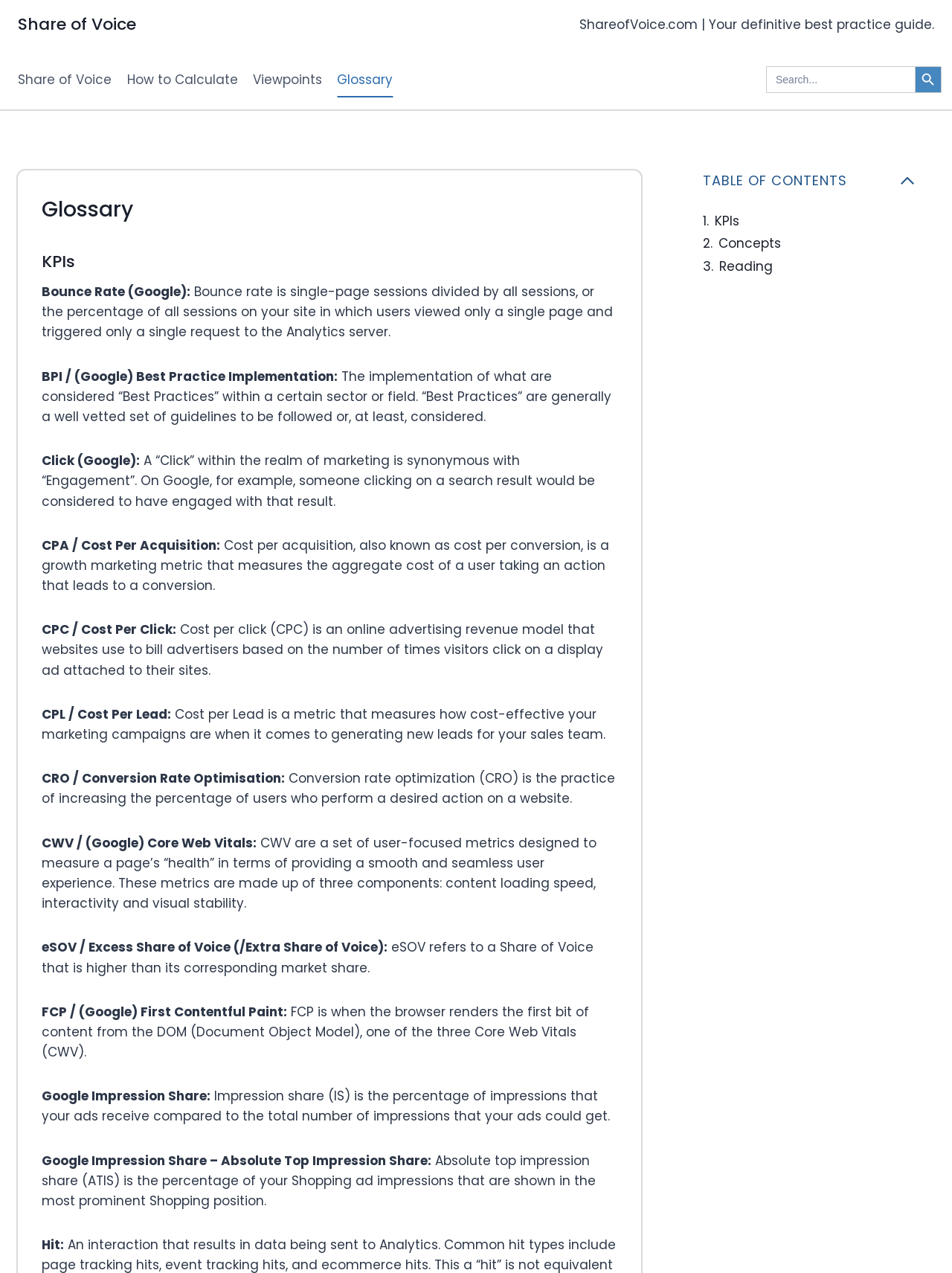Specify the bounding box coordinates of the element's area that should be clicked to execute the given instruction: "View KPIs". The coordinates should be four float numbers between 0 and 1, i.e., [left, top, right, bottom].

[0.044, 0.196, 0.648, 0.215]